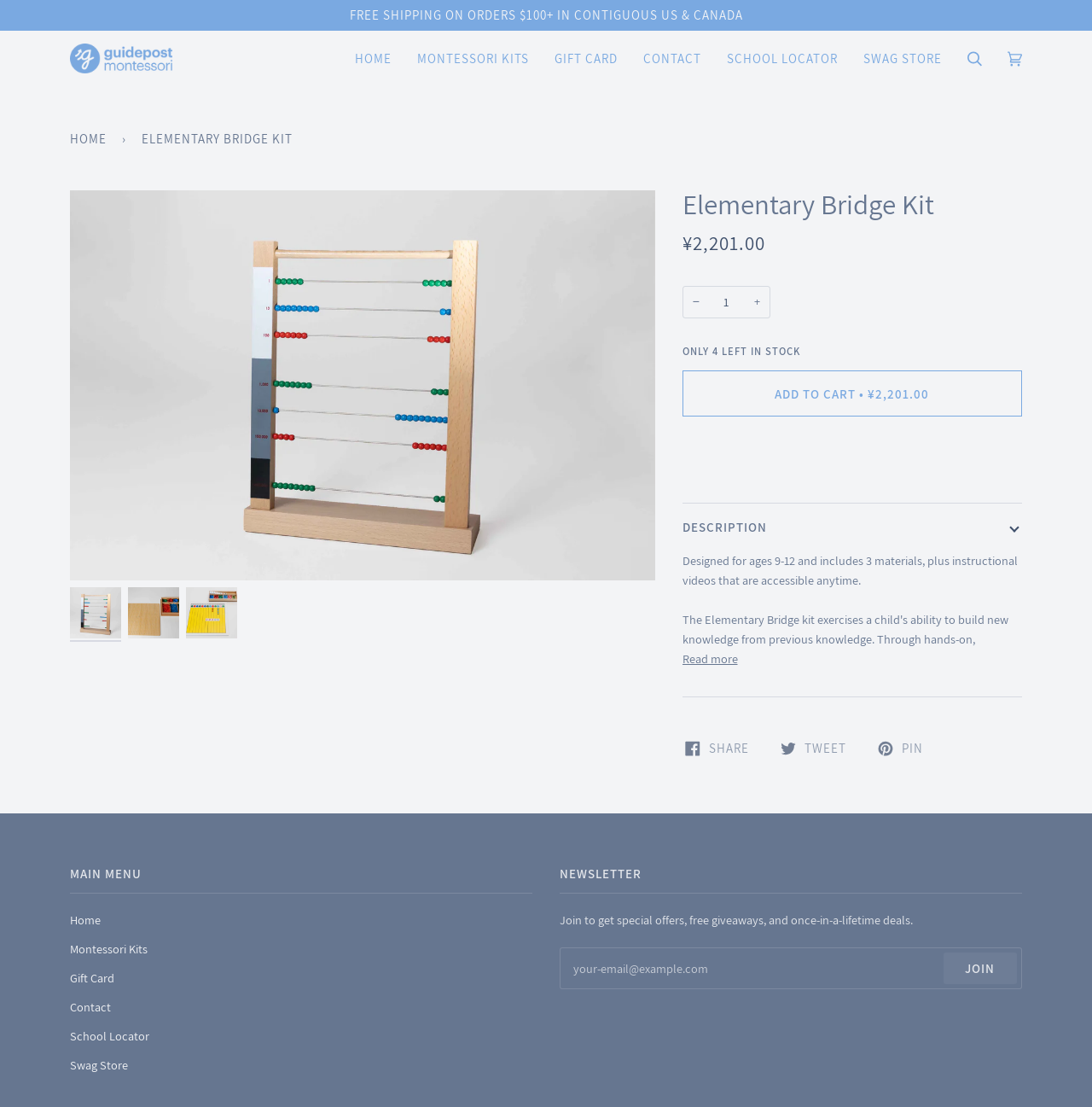Find and specify the bounding box coordinates that correspond to the clickable region for the instruction: "Add to cart".

[0.625, 0.335, 0.936, 0.377]